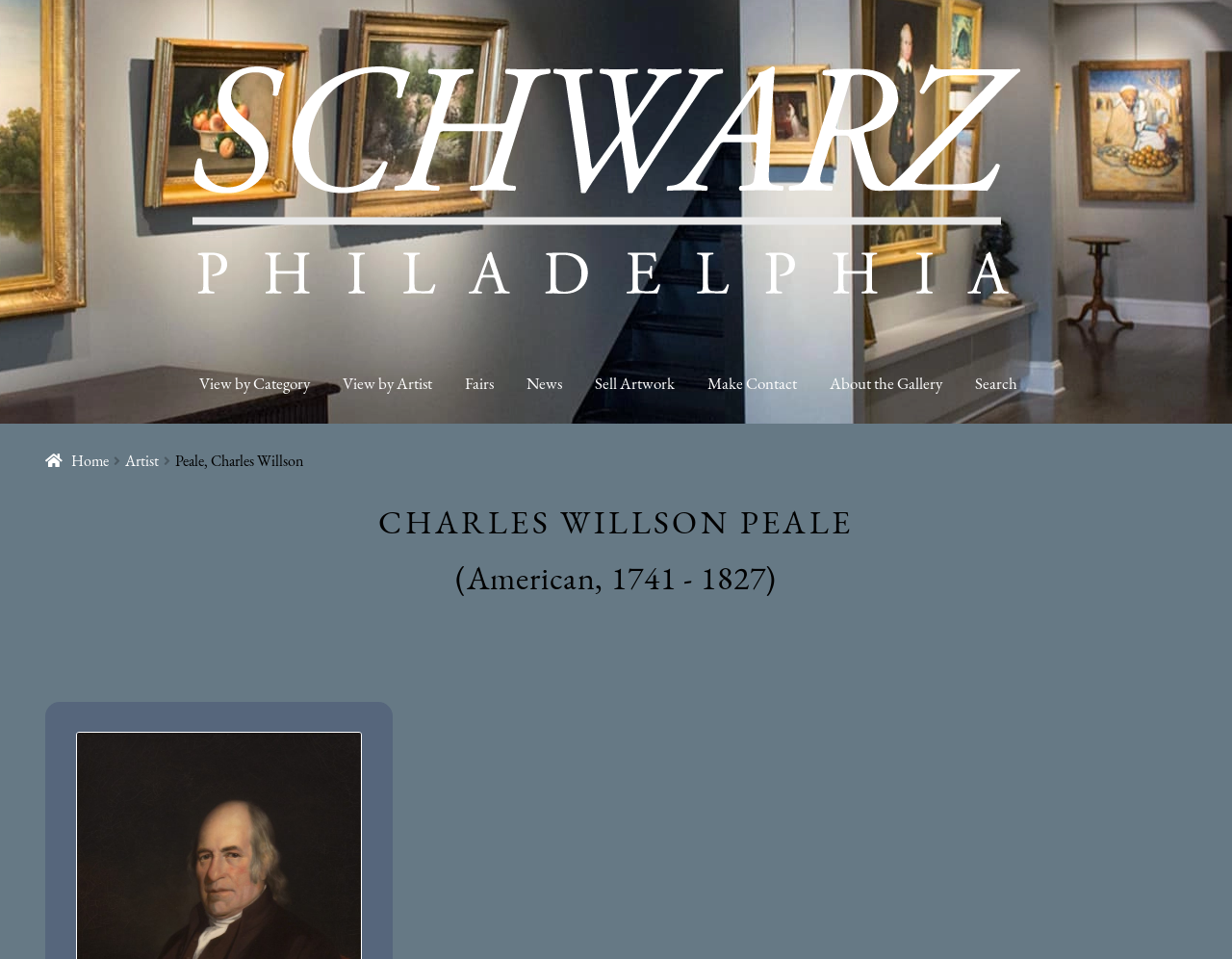Can you give a detailed response to the following question using the information from the image? What is the nationality of the artist?

The answer can be found in the heading section, where it is written '(American, 1741 - 1827)'.